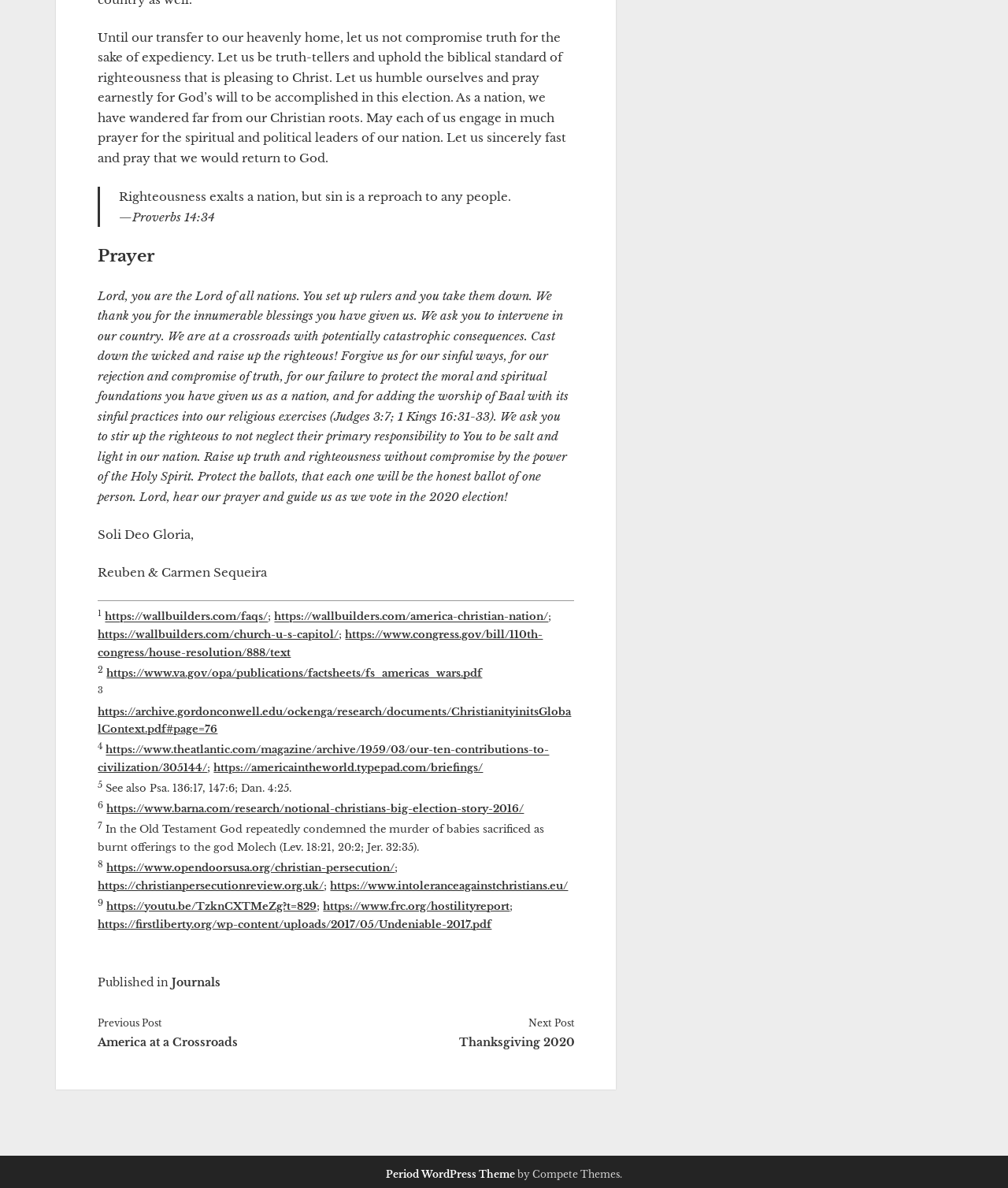Please locate the bounding box coordinates of the element that should be clicked to achieve the given instruction: "Visit the page about Thanksgiving 2020".

[0.334, 0.866, 0.57, 0.882]